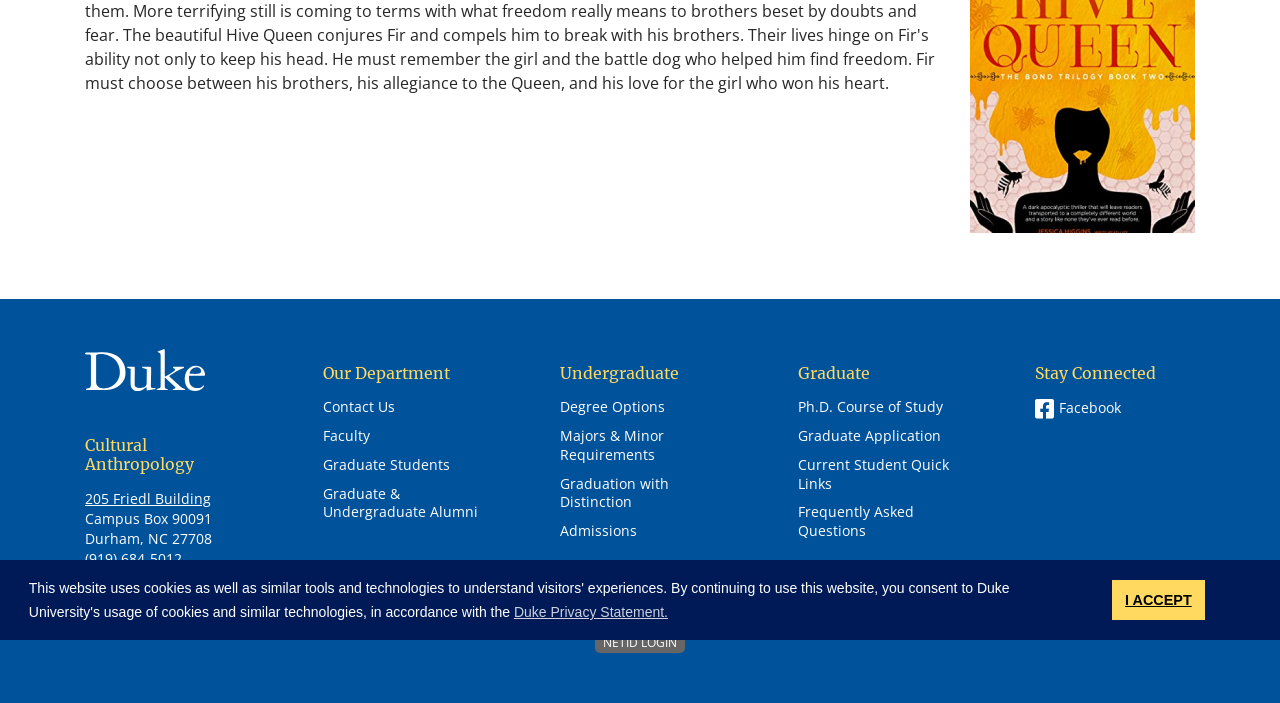Please locate the UI element described by "NetID Login" and provide its bounding box coordinates.

[0.465, 0.899, 0.535, 0.929]